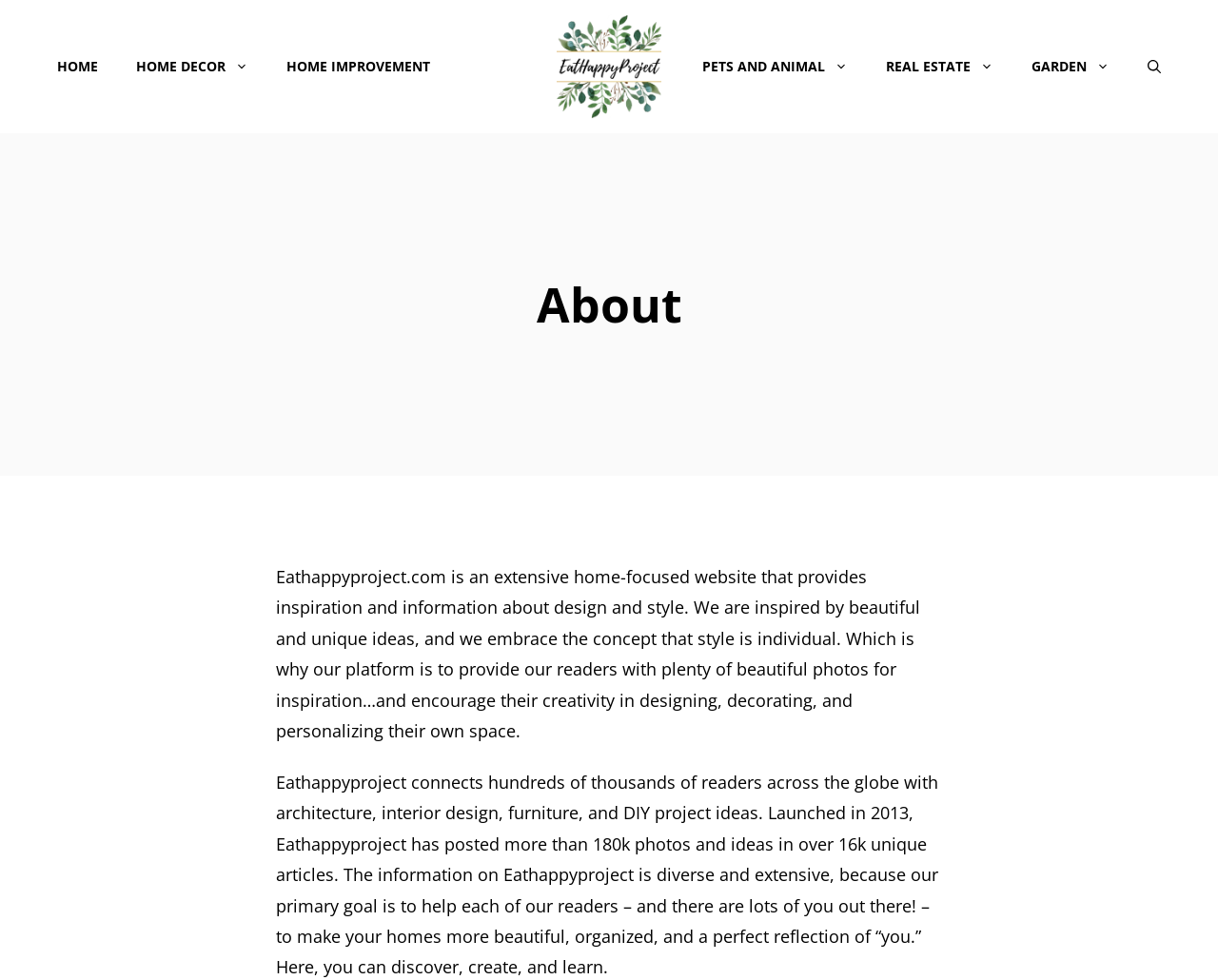Locate the bounding box coordinates of the element that should be clicked to fulfill the instruction: "Click on the EatHappyProject logo".

[0.457, 0.054, 0.543, 0.077]